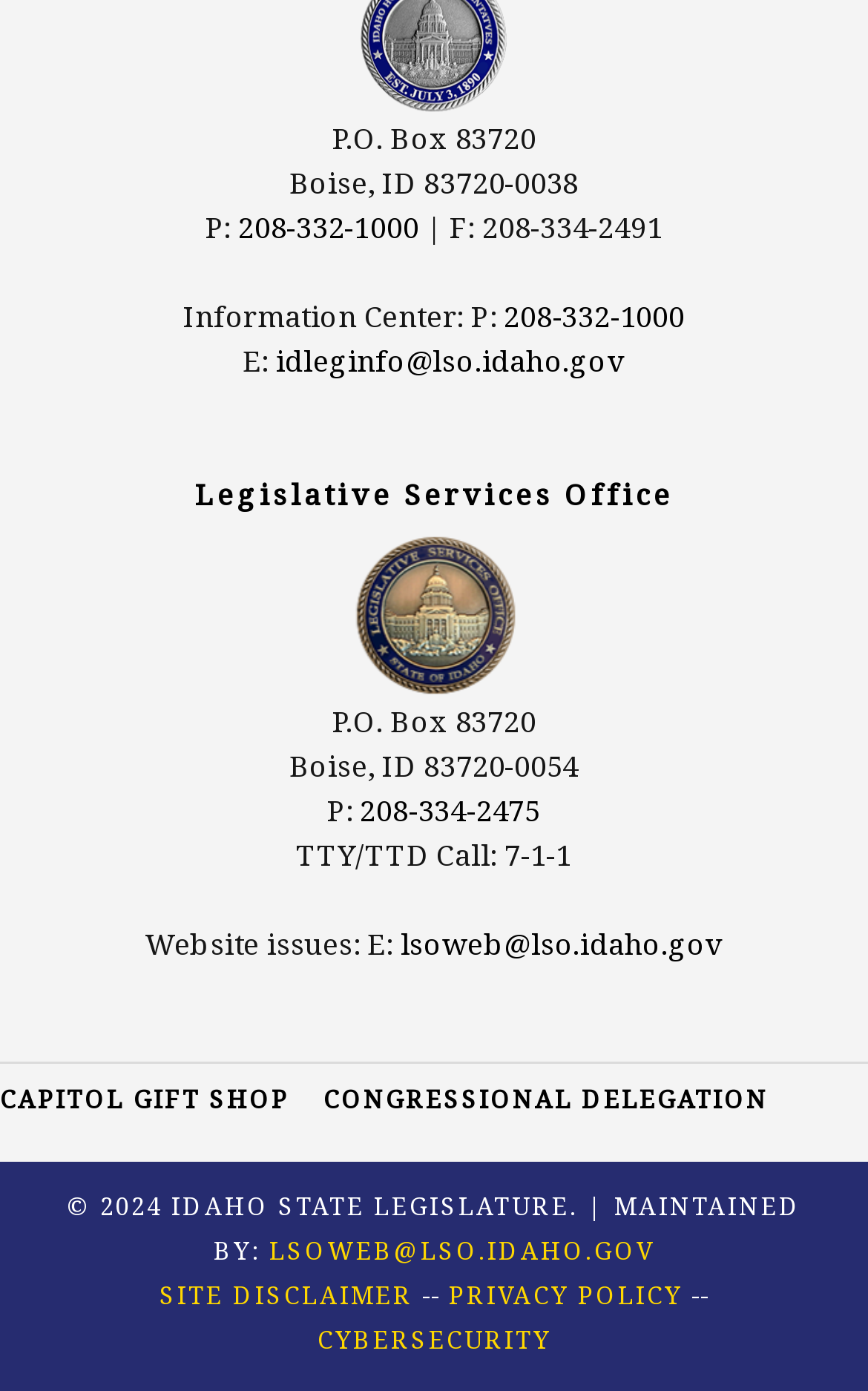Pinpoint the bounding box coordinates of the clickable element to carry out the following instruction: "Check the Congressional Delegation."

[0.372, 0.778, 0.885, 0.802]